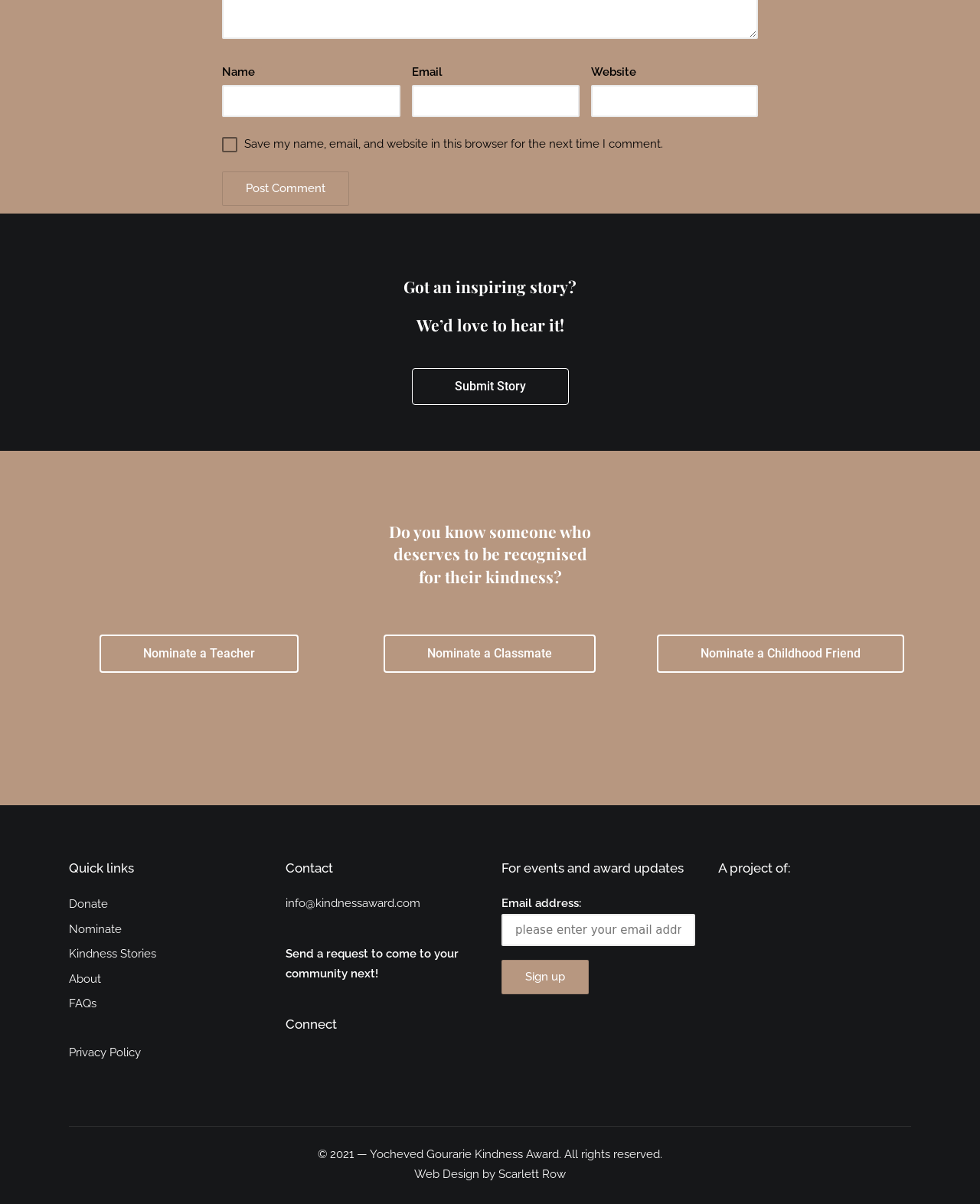Can you find the bounding box coordinates for the element to click on to achieve the instruction: "Submit a comment"?

[0.227, 0.142, 0.356, 0.171]